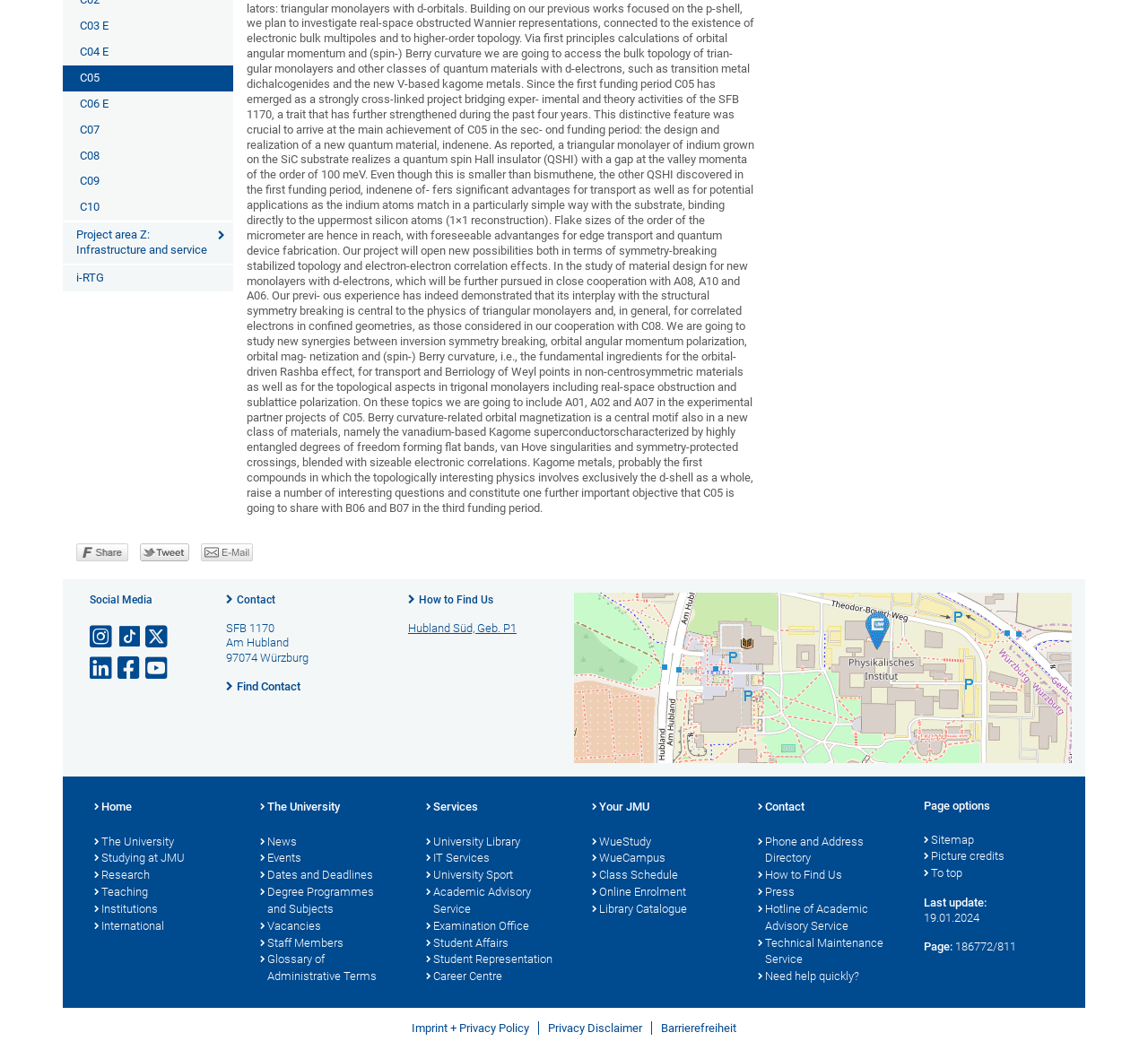Using floating point numbers between 0 and 1, provide the bounding box coordinates in the format (top-left x, top-left y, bottom-right x, bottom-right y). Locate the UI element described here: aria-label="Open link to TikTok"

[0.102, 0.591, 0.124, 0.621]